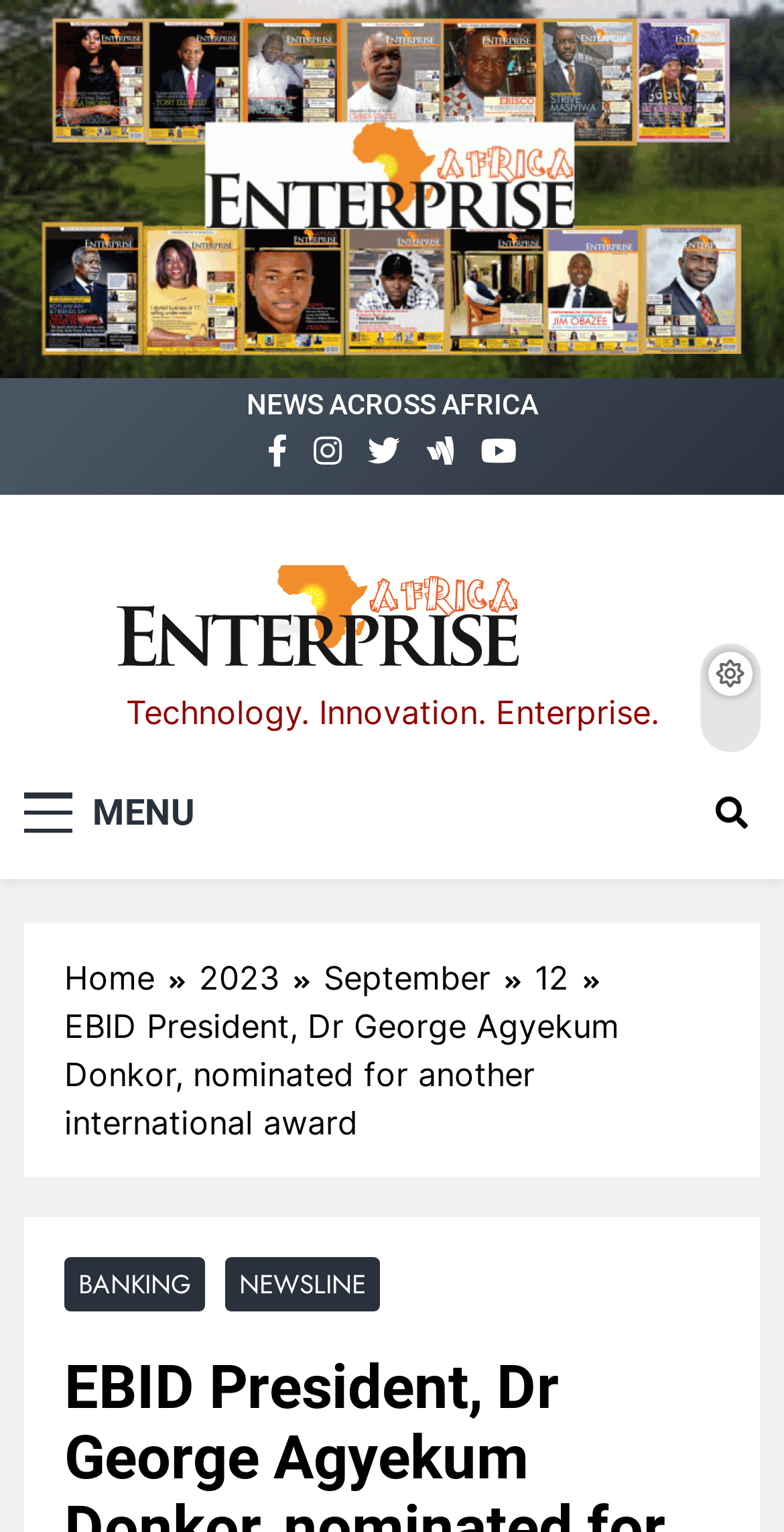From the image, can you give a detailed response to the question below:
What is the current date mentioned in the breadcrumbs?

The answer can be found in the breadcrumbs navigation section, which mentions the current date as September 12, 2023.